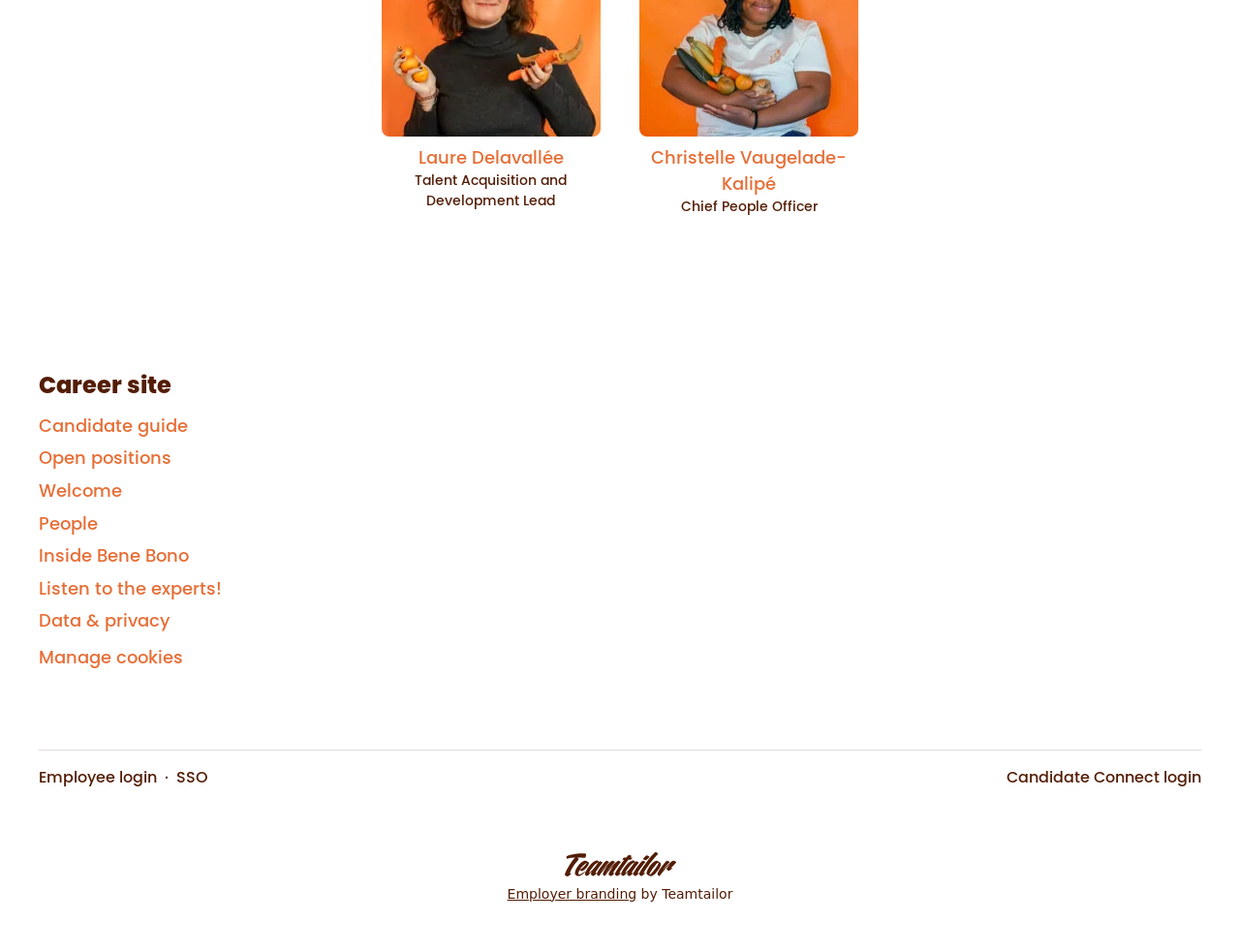Please determine the bounding box coordinates of the element to click in order to execute the following instruction: "Manage cookies". The coordinates should be four float numbers between 0 and 1, specified as [left, top, right, bottom].

[0.031, 0.675, 0.148, 0.706]